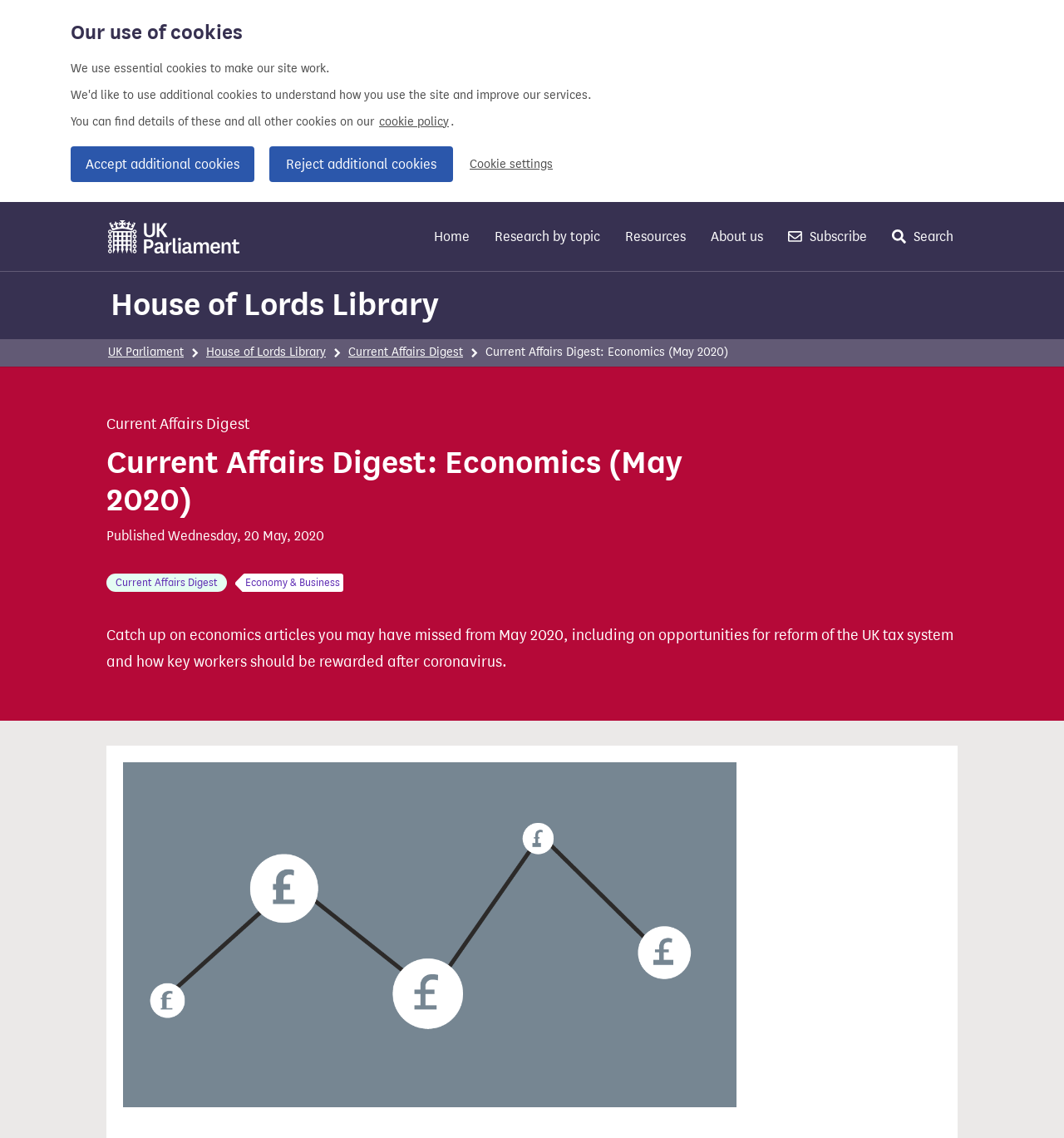What are the two main topics discussed in the current affairs digest? Using the information from the screenshot, answer with a single word or phrase.

UK tax system and key workers